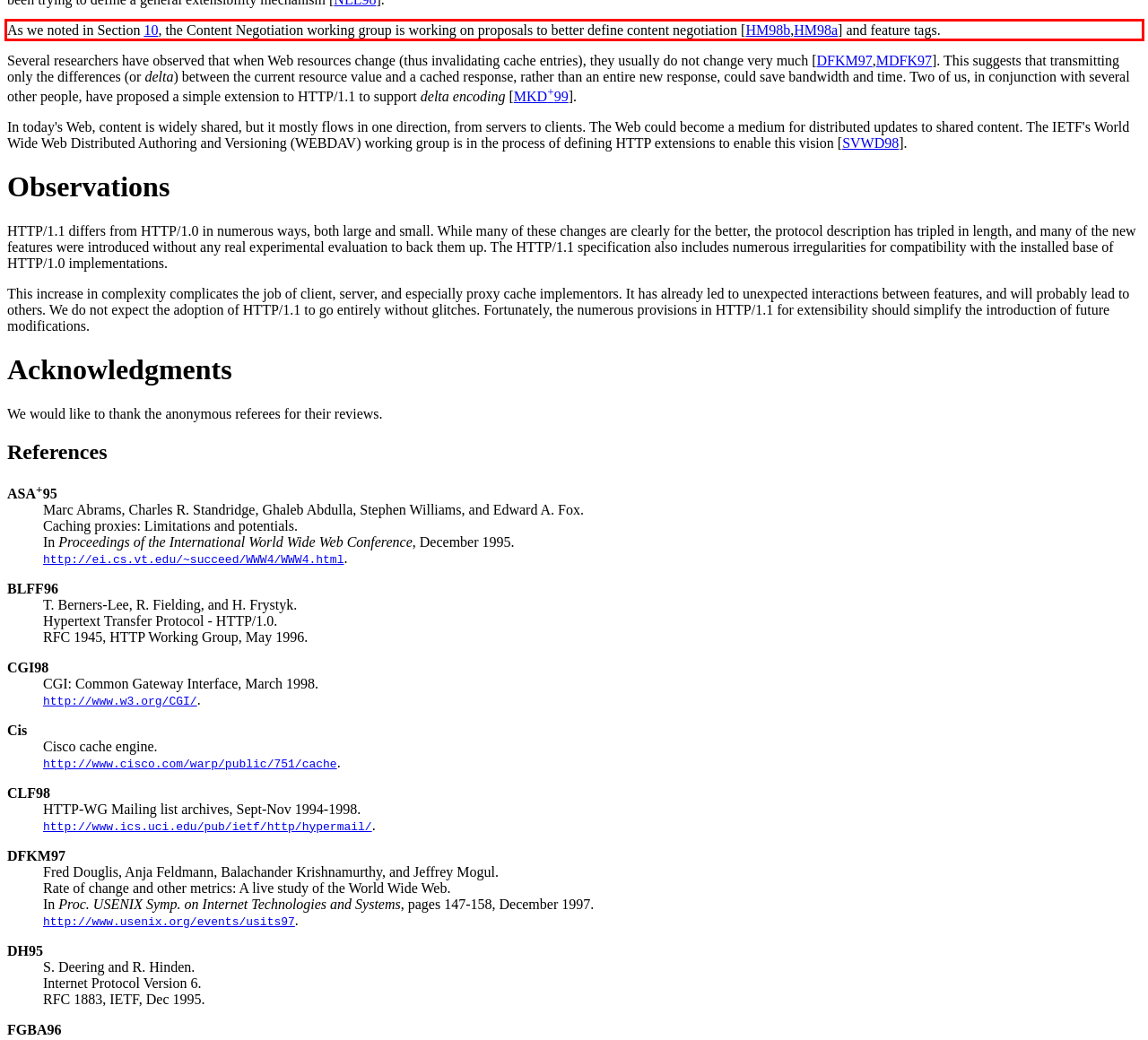You have a screenshot with a red rectangle around a UI element. Recognize and extract the text within this red bounding box using OCR.

As we noted in Section 10, the Content Negotiation working group is working on proposals to better define content negotiation [HM98b,HM98a] and feature tags.